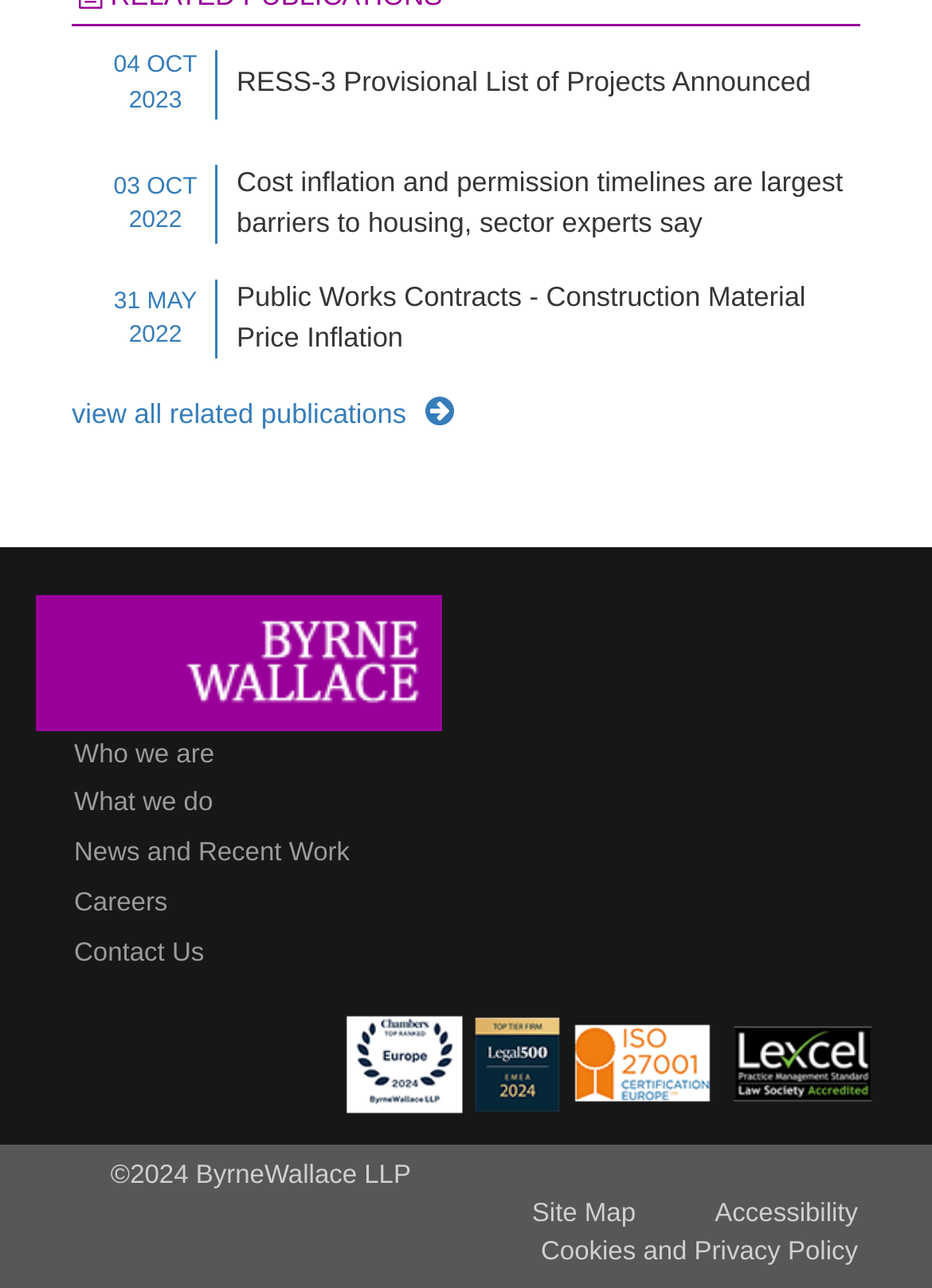How many links are there in the news section?
Based on the image, give a one-word or short phrase answer.

3